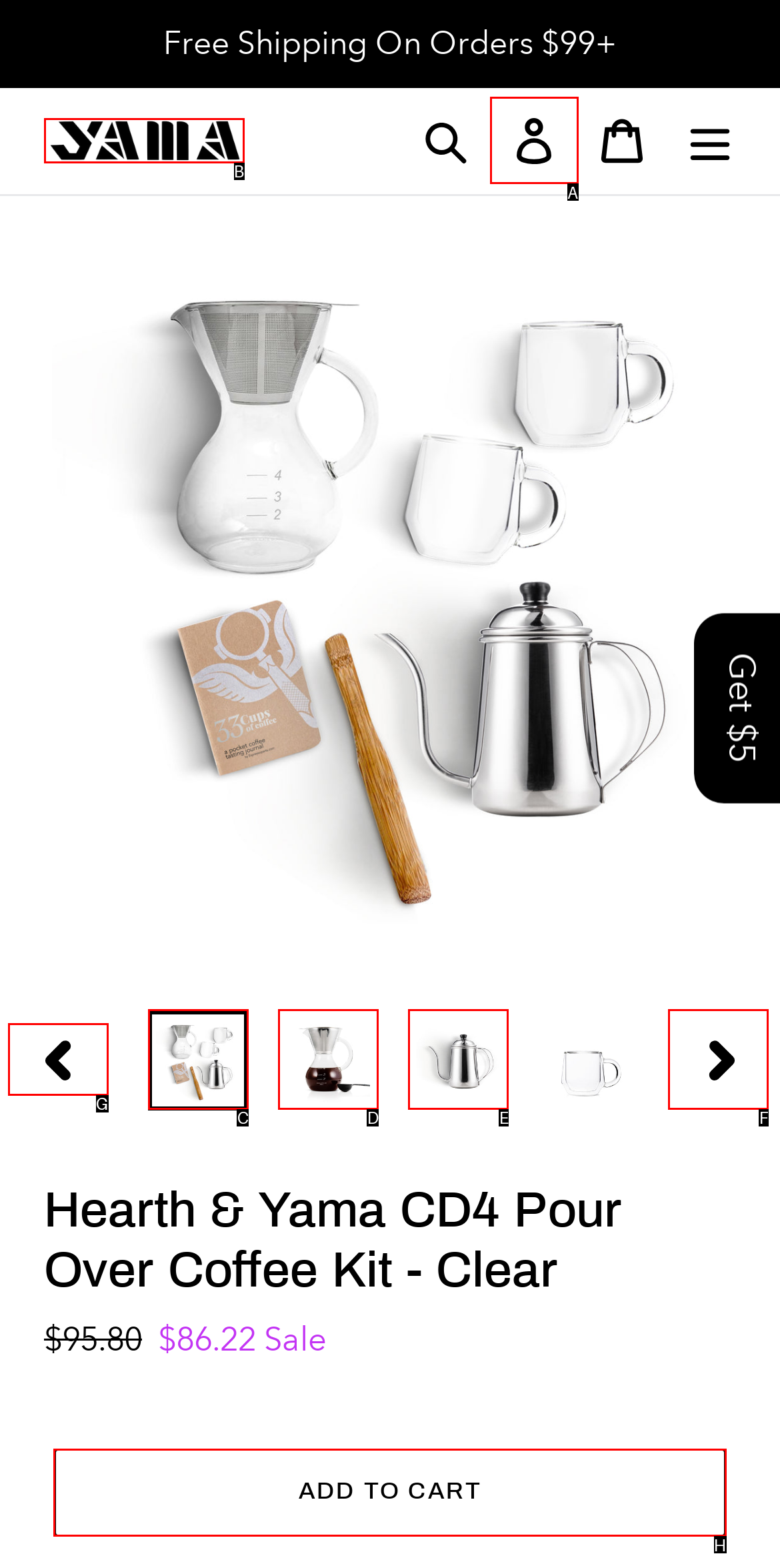Identify which HTML element should be clicked to fulfill this instruction: Check the price of the 87.5x134cm edition Reply with the correct option's letter.

None